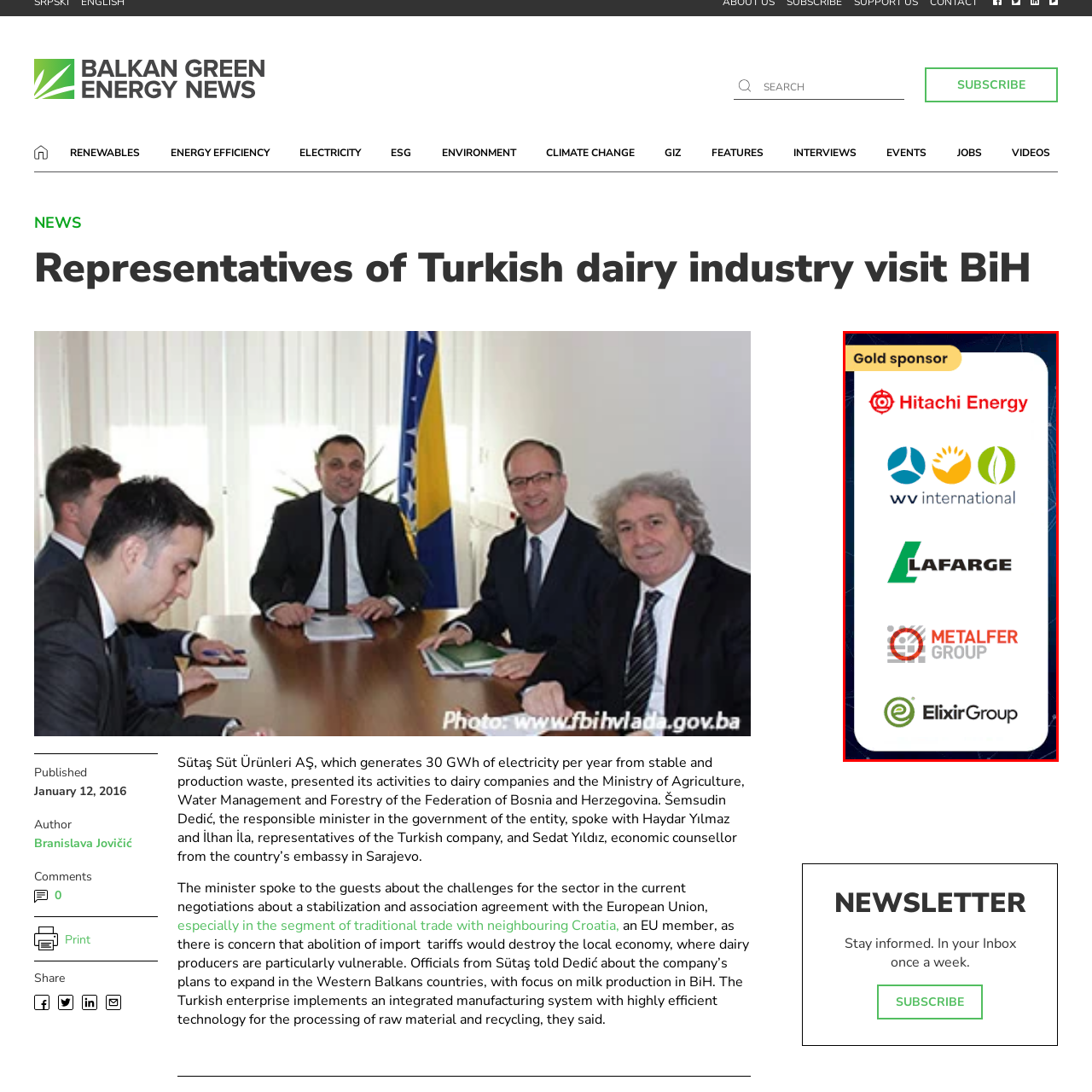Concentrate on the section within the teal border, How many gold sponsors are featured in the image? 
Provide a single word or phrase as your answer.

Five